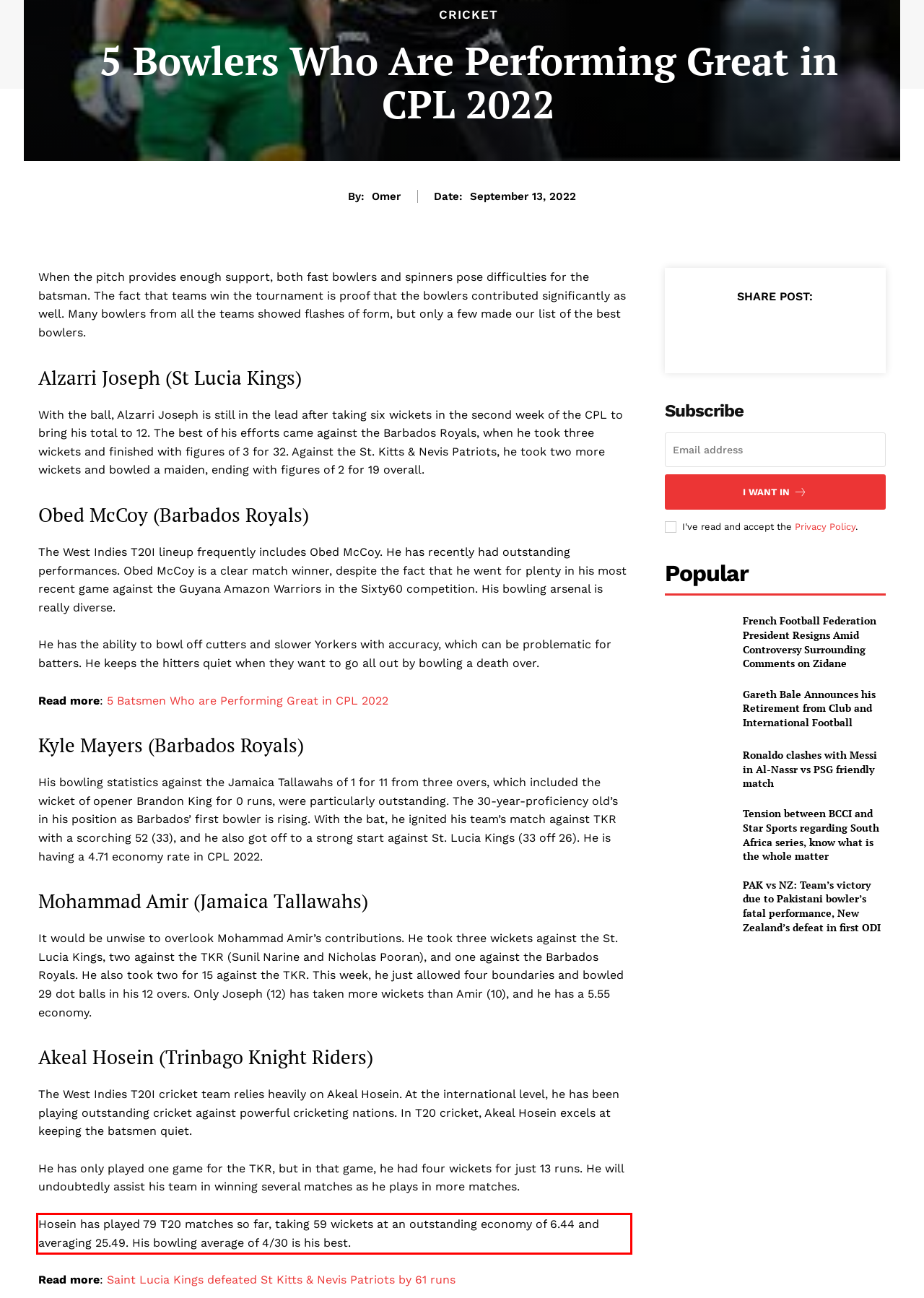Please perform OCR on the UI element surrounded by the red bounding box in the given webpage screenshot and extract its text content.

Hosein has played 79 T20 matches so far, taking 59 wickets at an outstanding economy of 6.44 and averaging 25.49. His bowling average of 4/30 is his best.